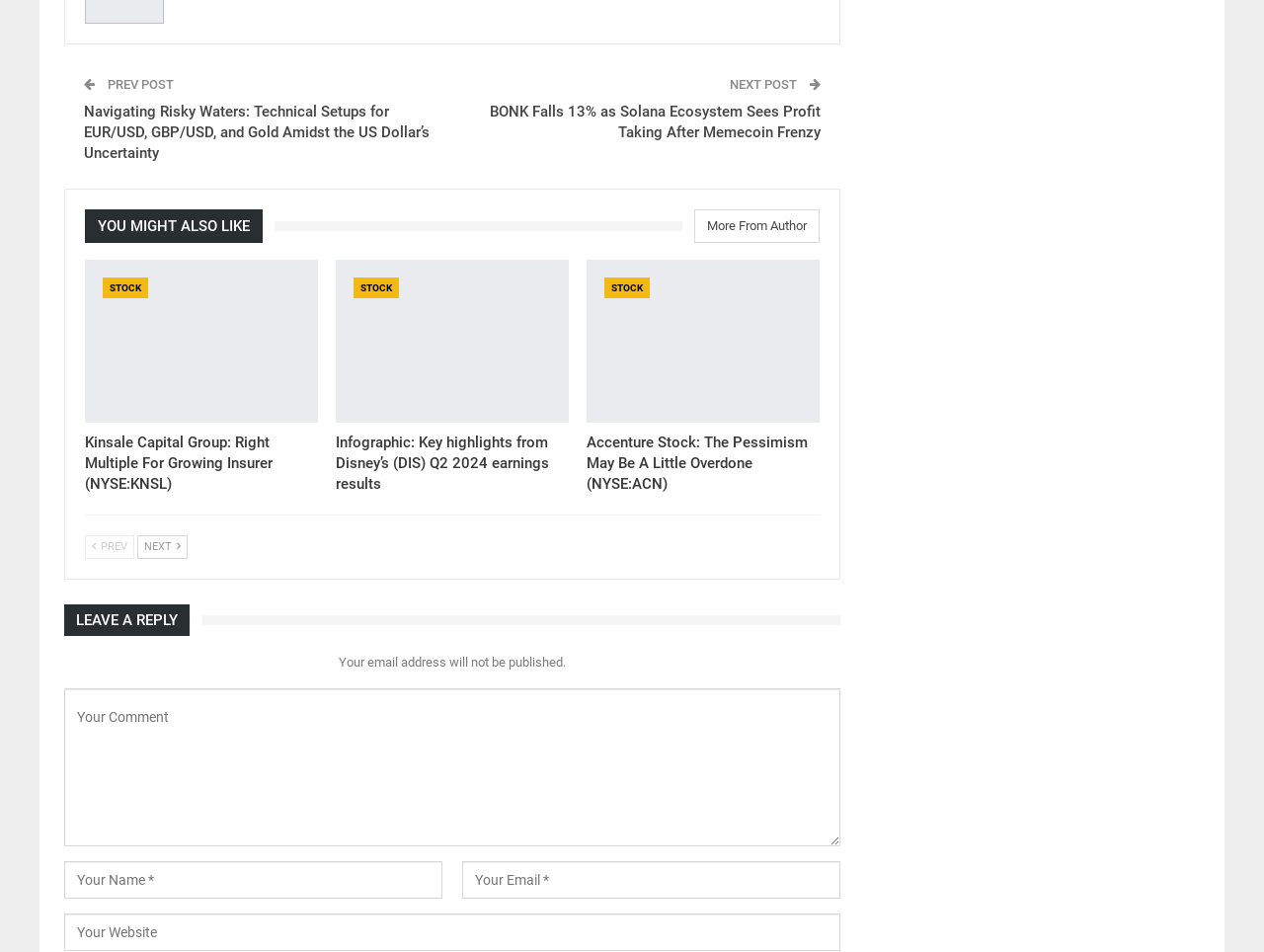Can you find the bounding box coordinates for the element that needs to be clicked to execute this instruction: "Click on the previous post"? The coordinates should be given as four float numbers between 0 and 1, i.e., [left, top, right, bottom].

[0.083, 0.081, 0.138, 0.096]